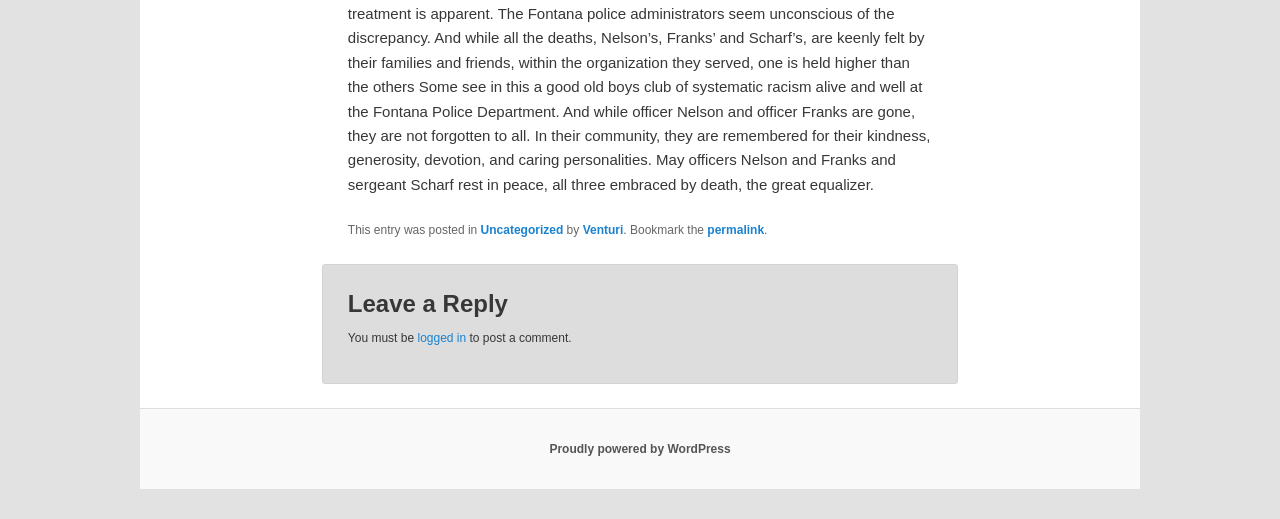Provide the bounding box coordinates of the HTML element this sentence describes: "Proudly powered by WordPress". The bounding box coordinates consist of four float numbers between 0 and 1, i.e., [left, top, right, bottom].

[0.429, 0.851, 0.571, 0.878]